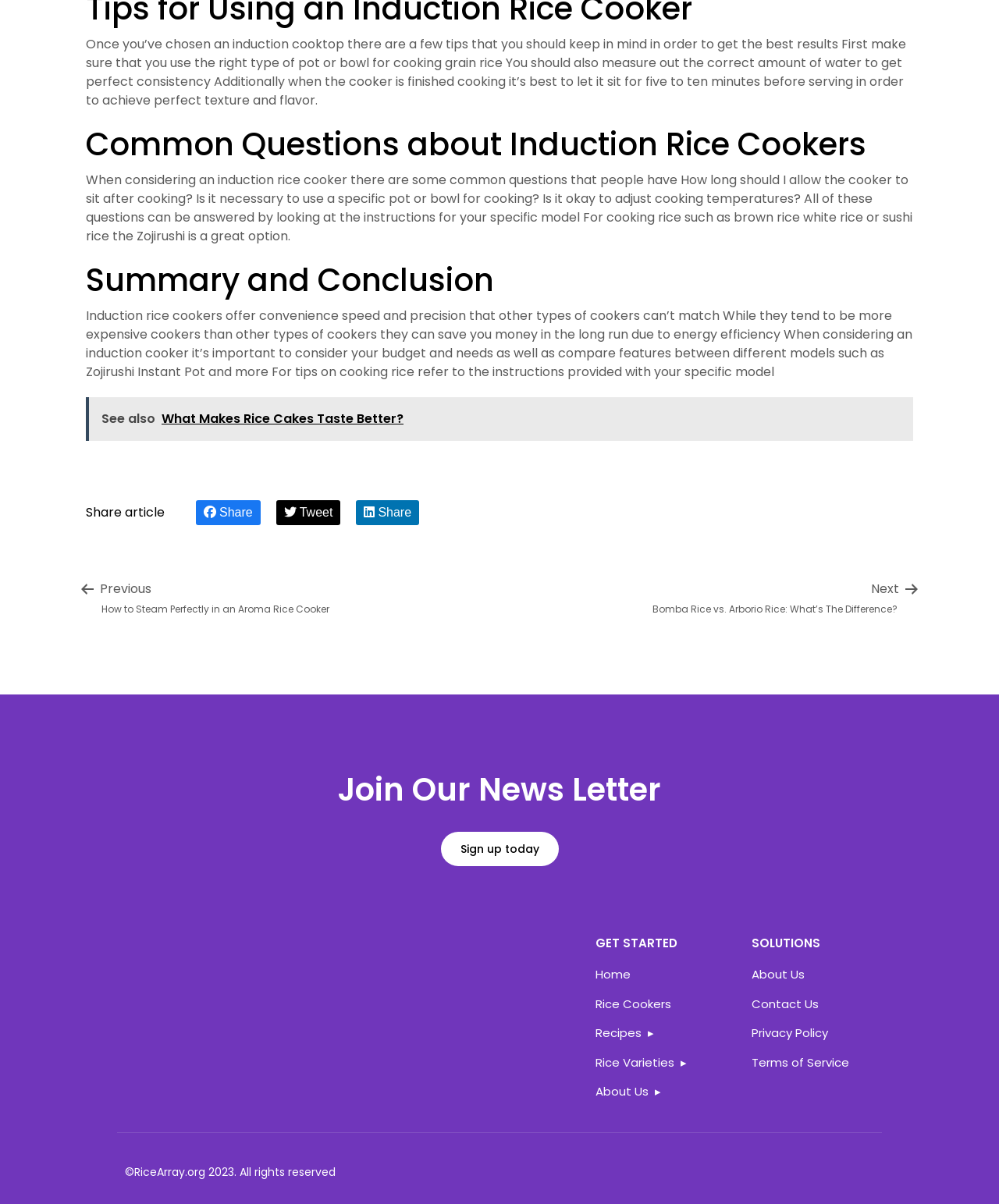Pinpoint the bounding box coordinates of the element to be clicked to execute the instruction: "Check the 'DEALS' section".

None